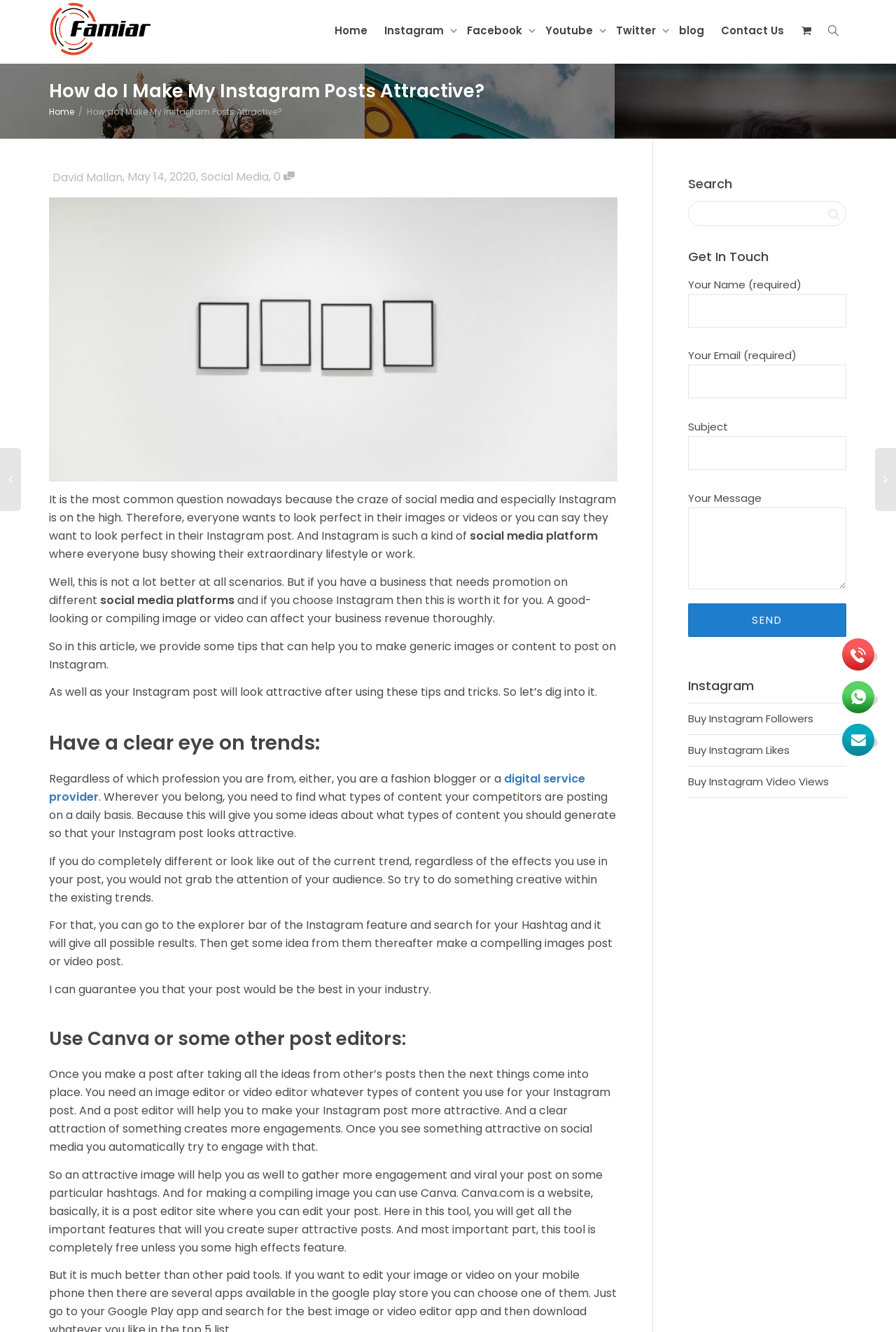What is the purpose of using Canva?
Ensure your answer is thorough and detailed.

According to the article, Canva is a post editor site that can be used to create super attractive posts, which can help gather more engagement and make the post viral on Instagram.